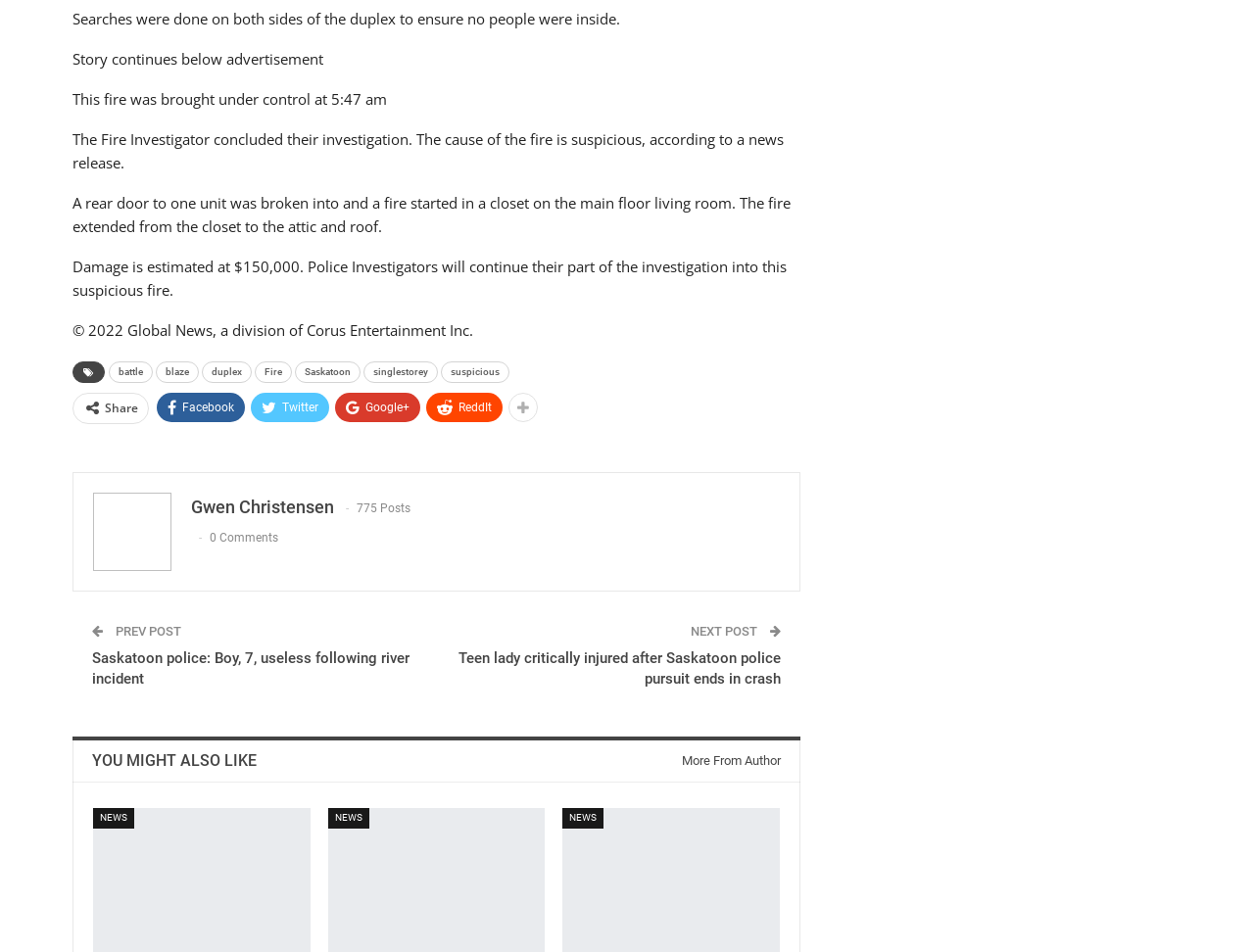Identify the bounding box coordinates of the specific part of the webpage to click to complete this instruction: "Share on Facebook".

[0.125, 0.412, 0.195, 0.443]